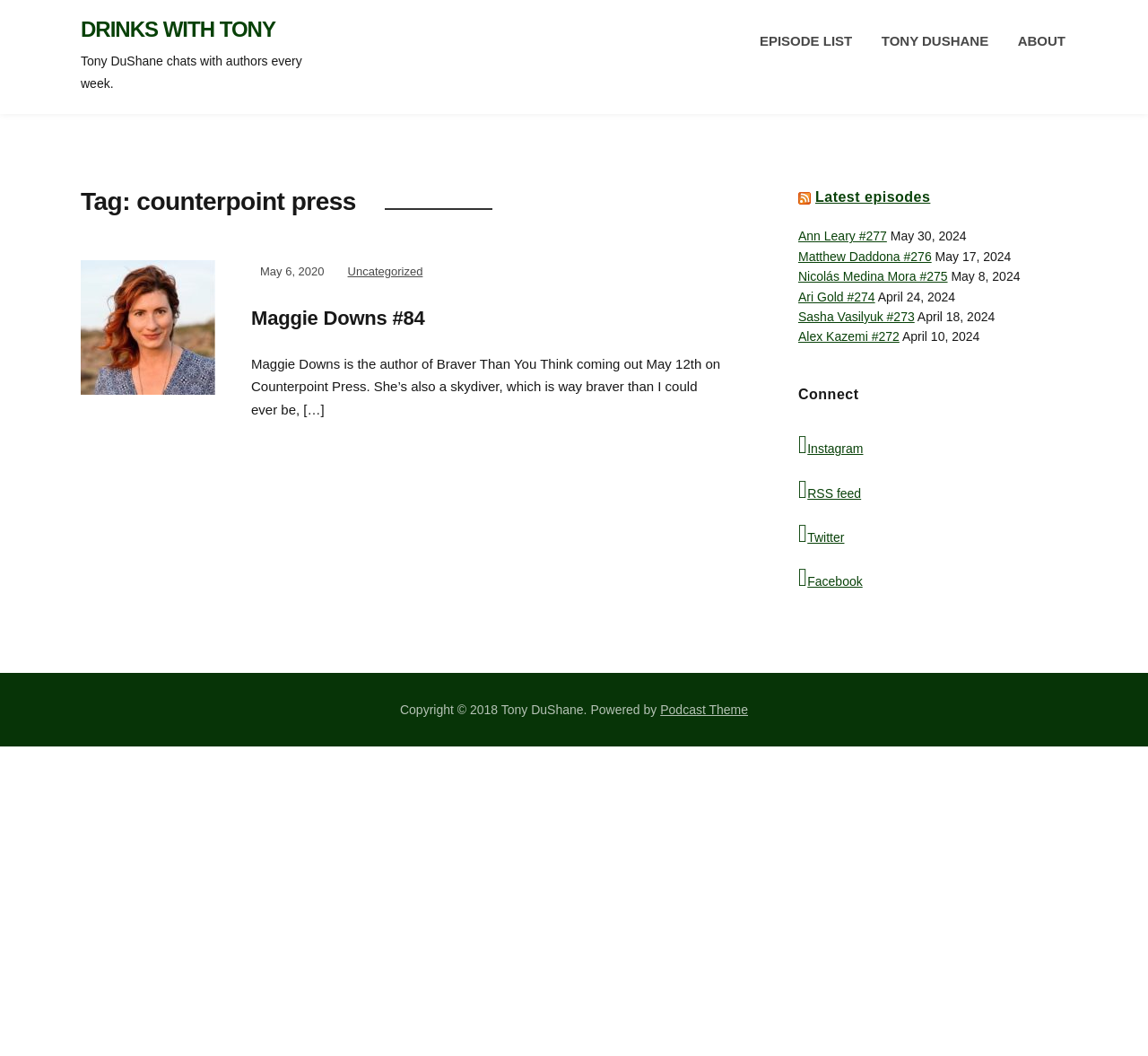For the element described, predict the bounding box coordinates as (top-left x, top-left y, bottom-right x, bottom-right y). All values should be between 0 and 1. Element description: RSS feed

[0.695, 0.452, 0.93, 0.477]